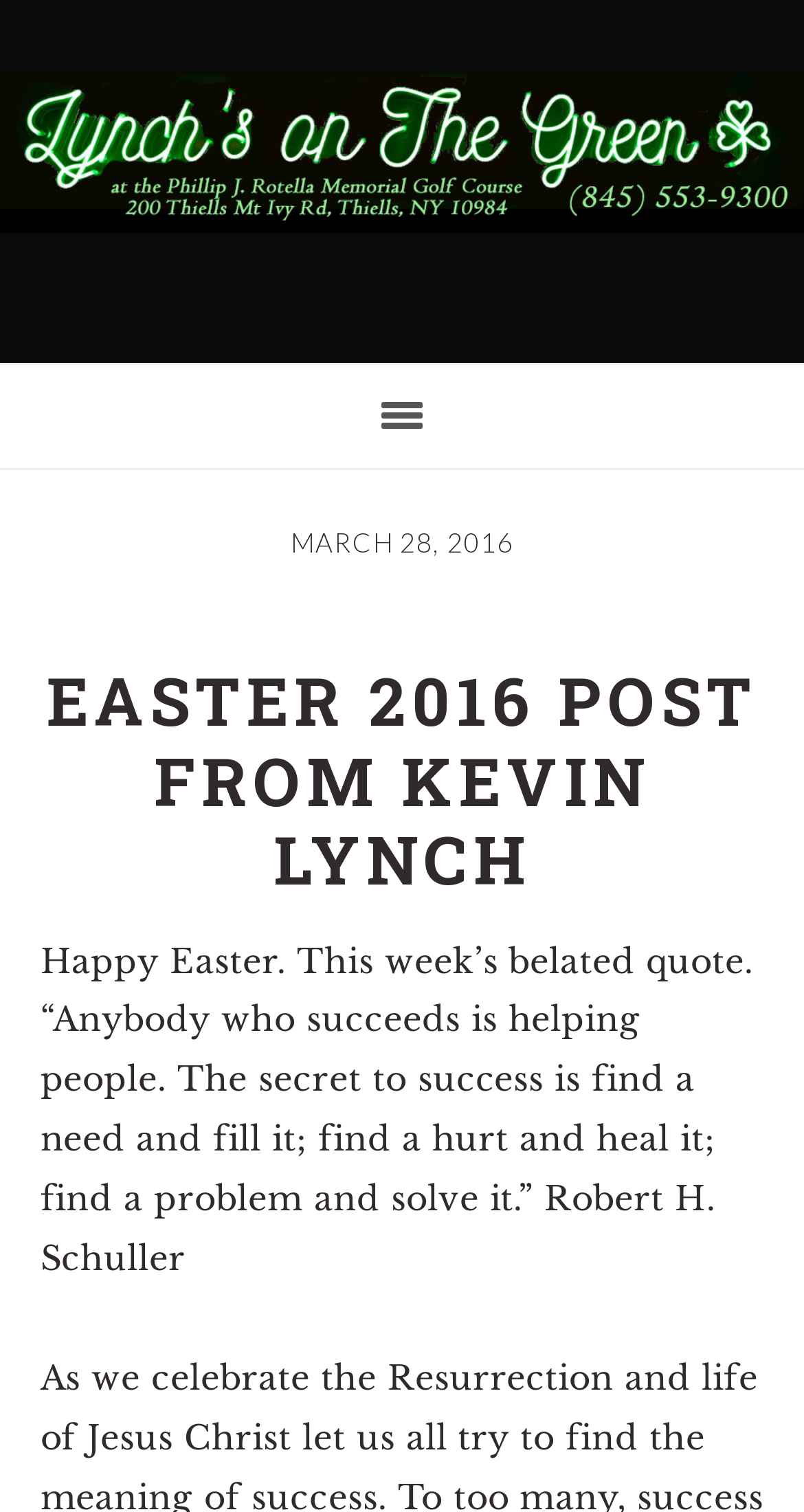What is the theme of the post?
Make sure to answer the question with a detailed and comprehensive explanation.

I inferred the theme by looking at the heading element that contains the text 'EASTER 2016 POST FROM KEVIN LYNCH', which suggests that the post is related to Easter.